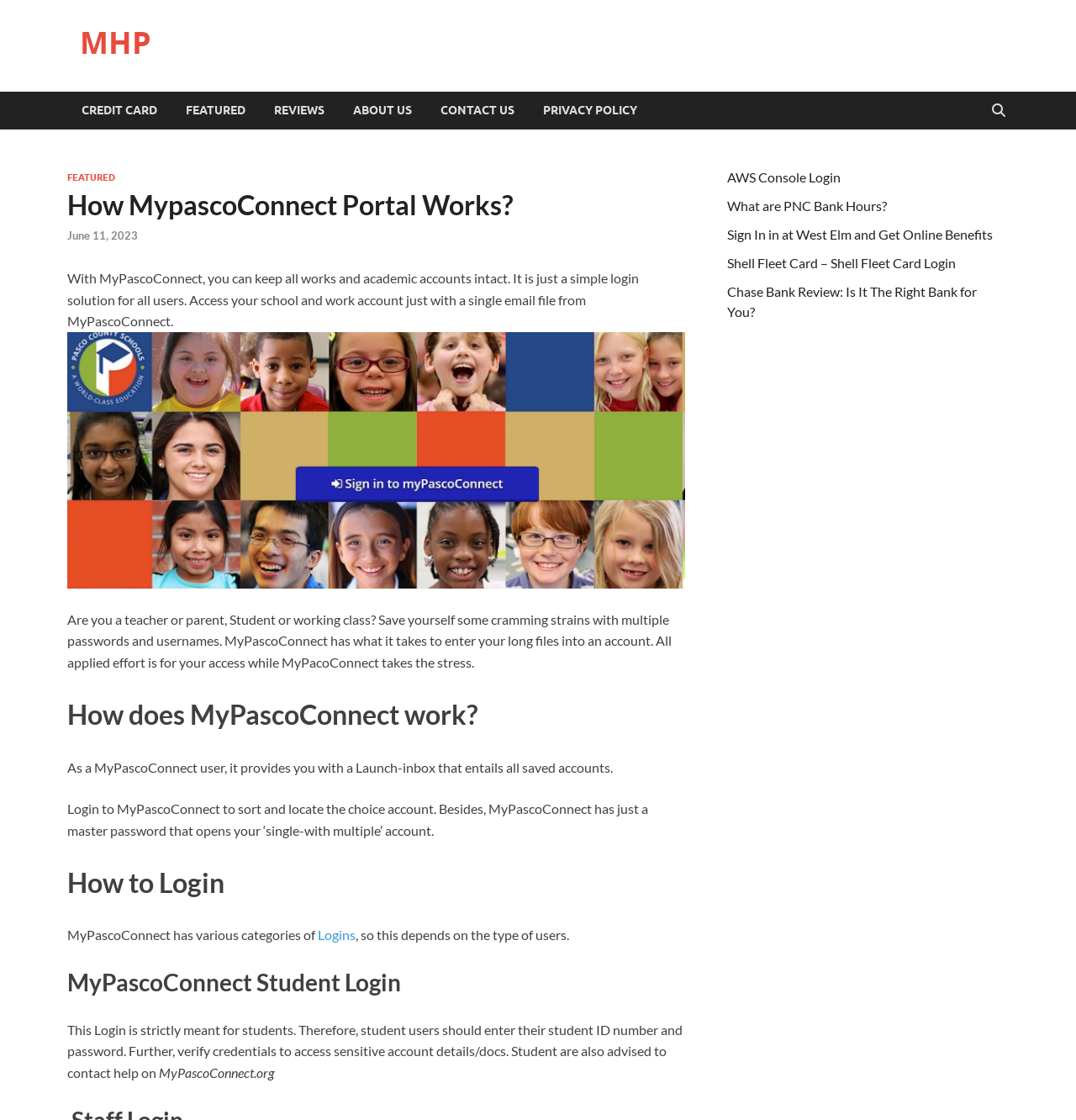Provide an in-depth caption for the contents of the webpage.

The webpage is about MyPascoConnect, a login solution that allows users to access their school and work accounts with a single email file. At the top, there are several links to different categories, including "MHP", "CREDIT CARD", "FEATURED", "REVIEWS", "ABOUT US", "CONTACT US", and "PRIVACY POLICY". 

Below these links, there is a header section with a title "How MypascoConnect Portal Works?" and a link to "FEATURED" on the left. On the right, there is a link to a specific date, "June 11, 2023". 

The main content of the webpage is divided into several sections. The first section explains the benefits of using MyPascoConnect, stating that it allows users to keep all their work and academic accounts intact. There is an image of MyPascoConnect below this text. 

The next section is about the features of MyPascoConnect, explaining that it provides a Launch-inbox that entails all saved accounts. It also mentions that users only need a master password to access their accounts. 

The following section is about logging in to MyPascoConnect, explaining that users can sort and locate their choice account. There are also links to different types of logins, including "Logins" and "MyPascoConnect Student Login". The student login section provides specific instructions for students, including entering their student ID number and password. 

On the right side of the webpage, there are several complementary links to other websites, including "AWS Console Login", "What are PNC Bank Hours?", "Sign In at West Elm and Get Online Benefits", "Shell Fleet Card – Shell Fleet Card Login", and "Chase Bank Review: Is It The Right Bank for You?".